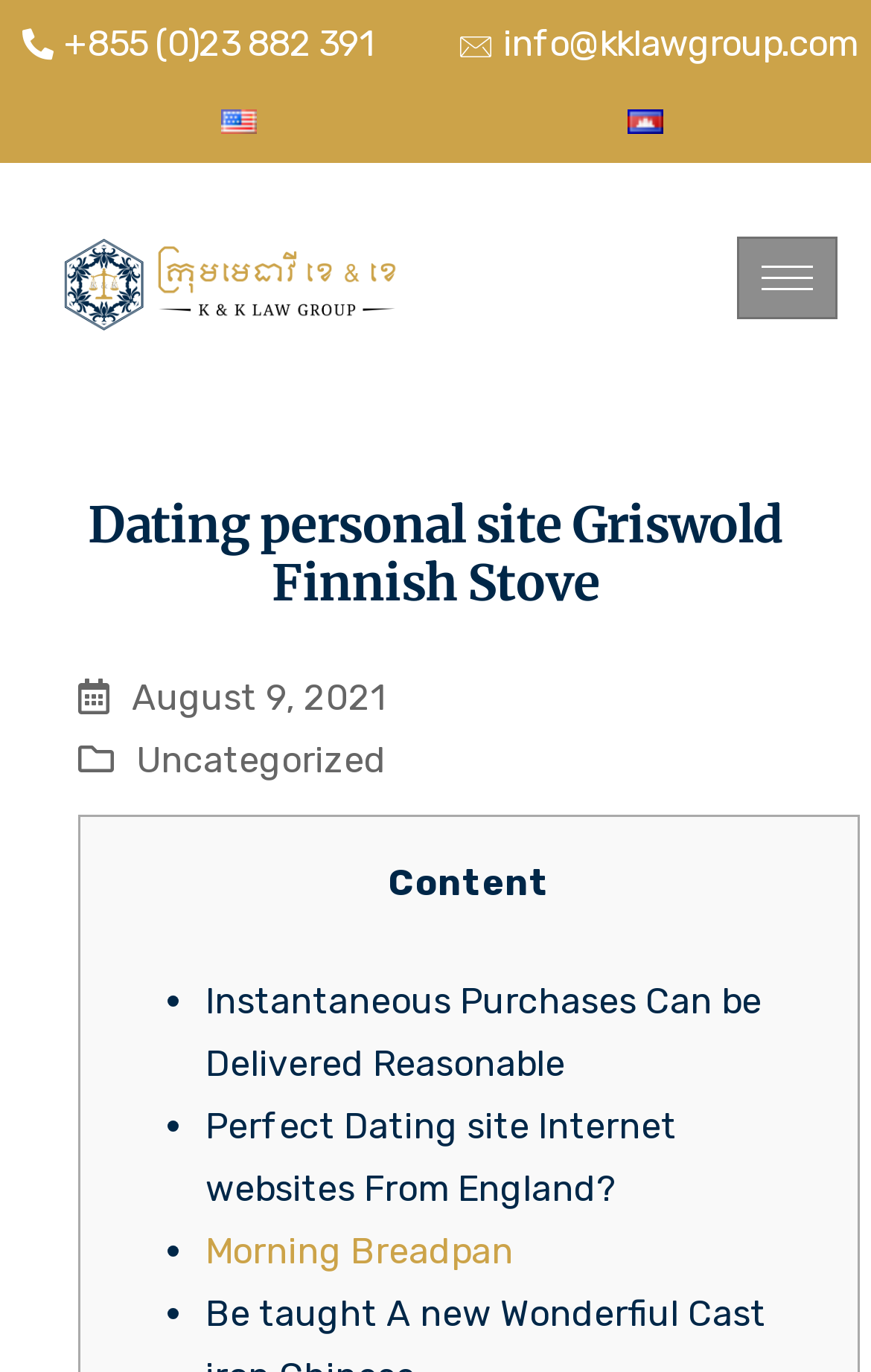What is the category of the latest article?
Utilize the information in the image to give a detailed answer to the question.

I found the category of the latest article by looking at the section below the main heading, where the article information is usually displayed. The category is a link with the text 'Uncategorized'.